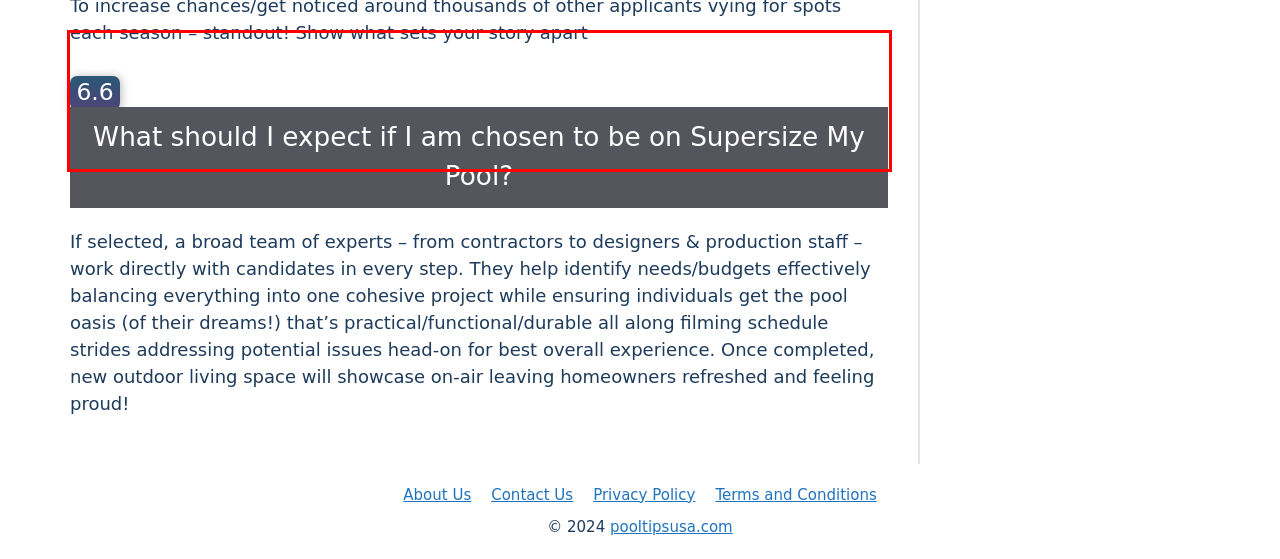Using OCR, extract the text content found within the red bounding box in the given webpage screenshot.

The selection process involves several stages starting from submission of your initial application materials through various rounds of interviews/screenings before producers select final candidates. If selected, experts will create design plans tailored specifically depending upon individual needs while ensuring all details meet project criteria under strict deadlines during construction phases.